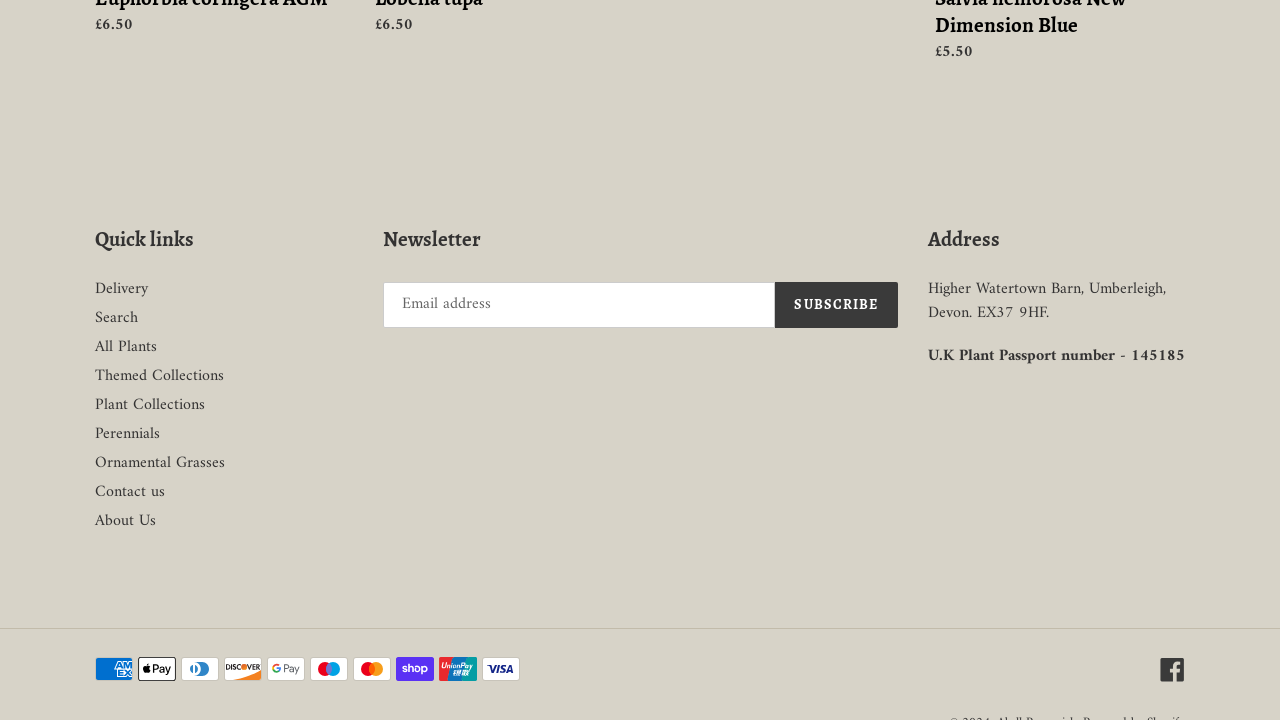Can you give a detailed response to the following question using the information from the image? What is the company's address?

The company's address is displayed as a StaticText element, which reads 'Higher Watertown Barn, Umberleigh, Devon. EX37 9HF.'.